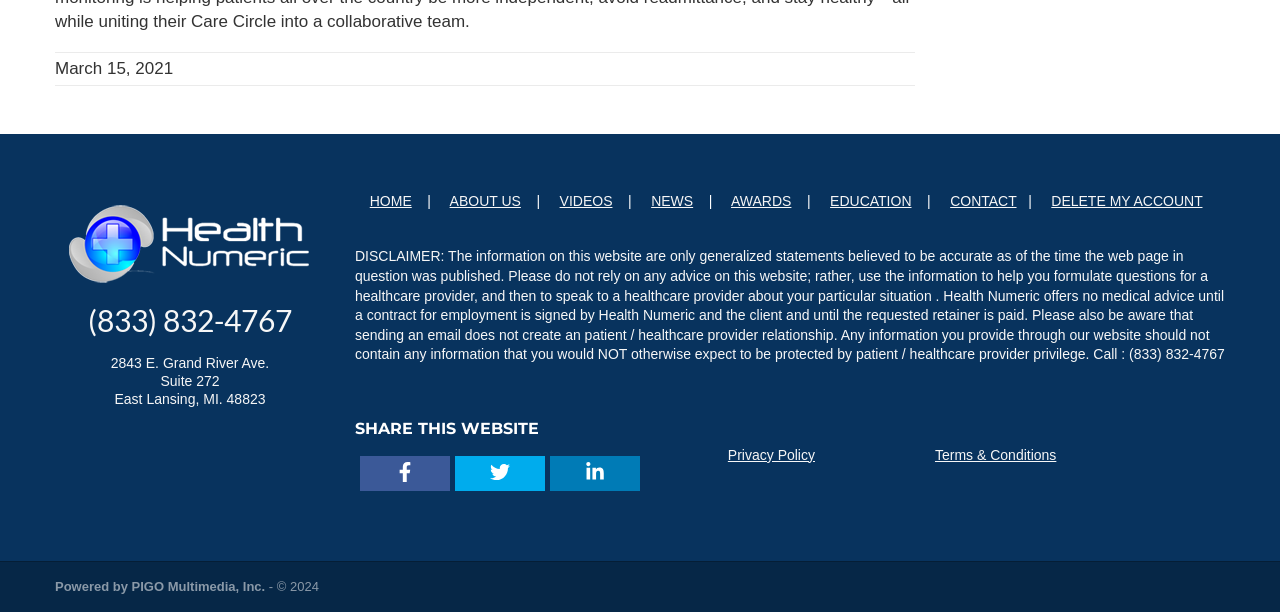Based on the image, provide a detailed response to the question:
What is the address of Health Numeric?

I found the address by looking at the StaticText elements with the OCR texts '2843 E. Grand River Ave.', 'Suite 272', and 'East Lansing, MI. 48823' located at [0.087, 0.581, 0.21, 0.607], [0.125, 0.61, 0.172, 0.636], and [0.089, 0.639, 0.207, 0.666] respectively.